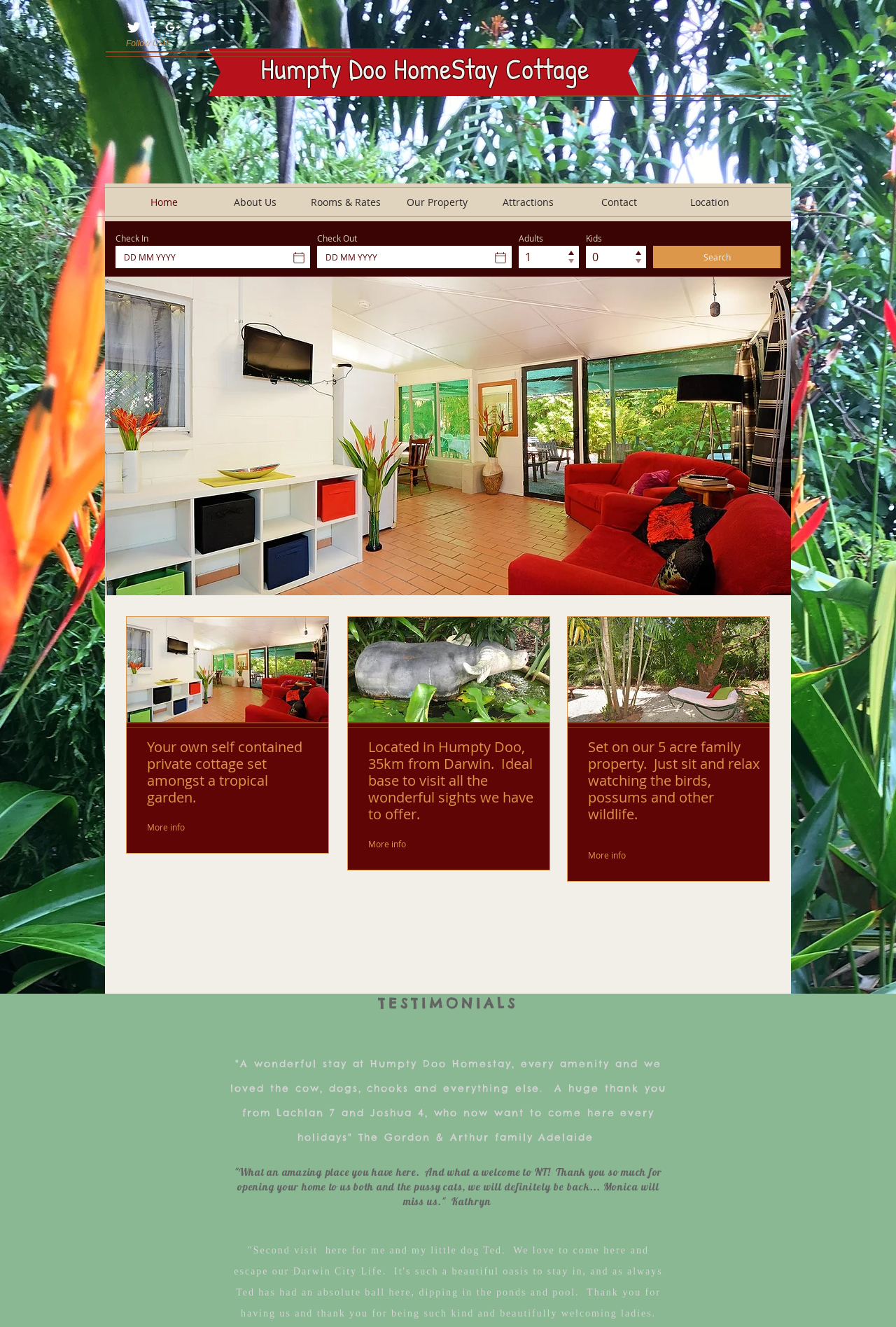How many acres is the family property?
Please answer the question as detailed as possible based on the image.

The webpage mentions that the cottage is set on a 5-acre family property, indicating the size of the property.